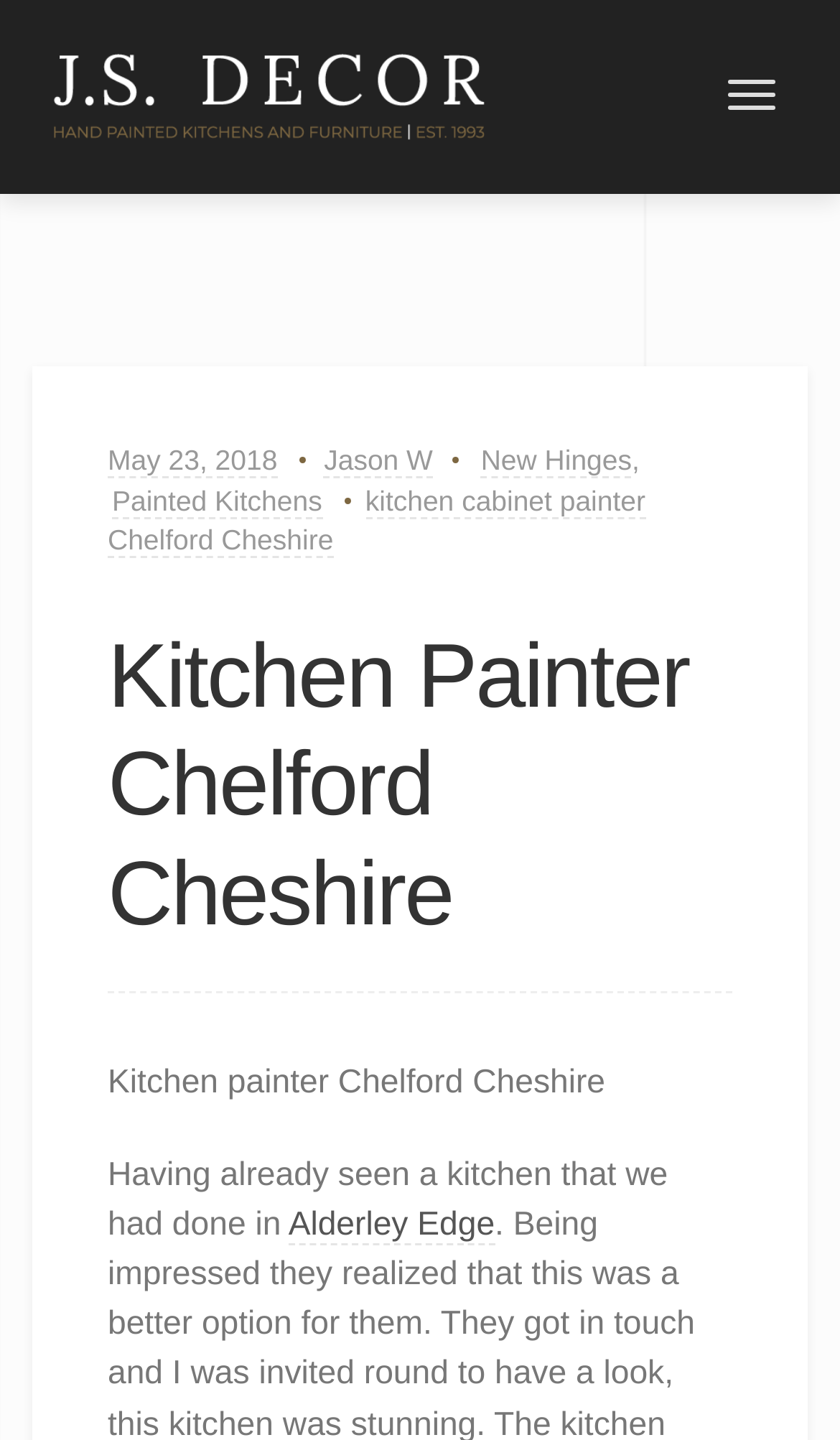Give an extensive and precise description of the webpage.

The webpage is about a kitchen painter service in Chelford, Cheshire. At the top left, there is a heading "JS Decor" with a link and an image of the same name. To the right of this, there is a button labeled "Toggle navigation". 

Below the top section, there are several links and text elements. On the left, there is a time stamp "May 23, 2018", followed by links to "Jason W", "New Hinges", and "Painted Kitchens". To the right of these links, there is a link to "kitchen cabinet painter Chelford Cheshire". 

Further down, there is a header section with a heading "Kitchen Painter Chelford Cheshire". Below this, there are two blocks of text. The first block reads "Kitchen painter Chelford Cheshire", and the second block describes a kitchen renovation project, mentioning a location "Alderley Edge".